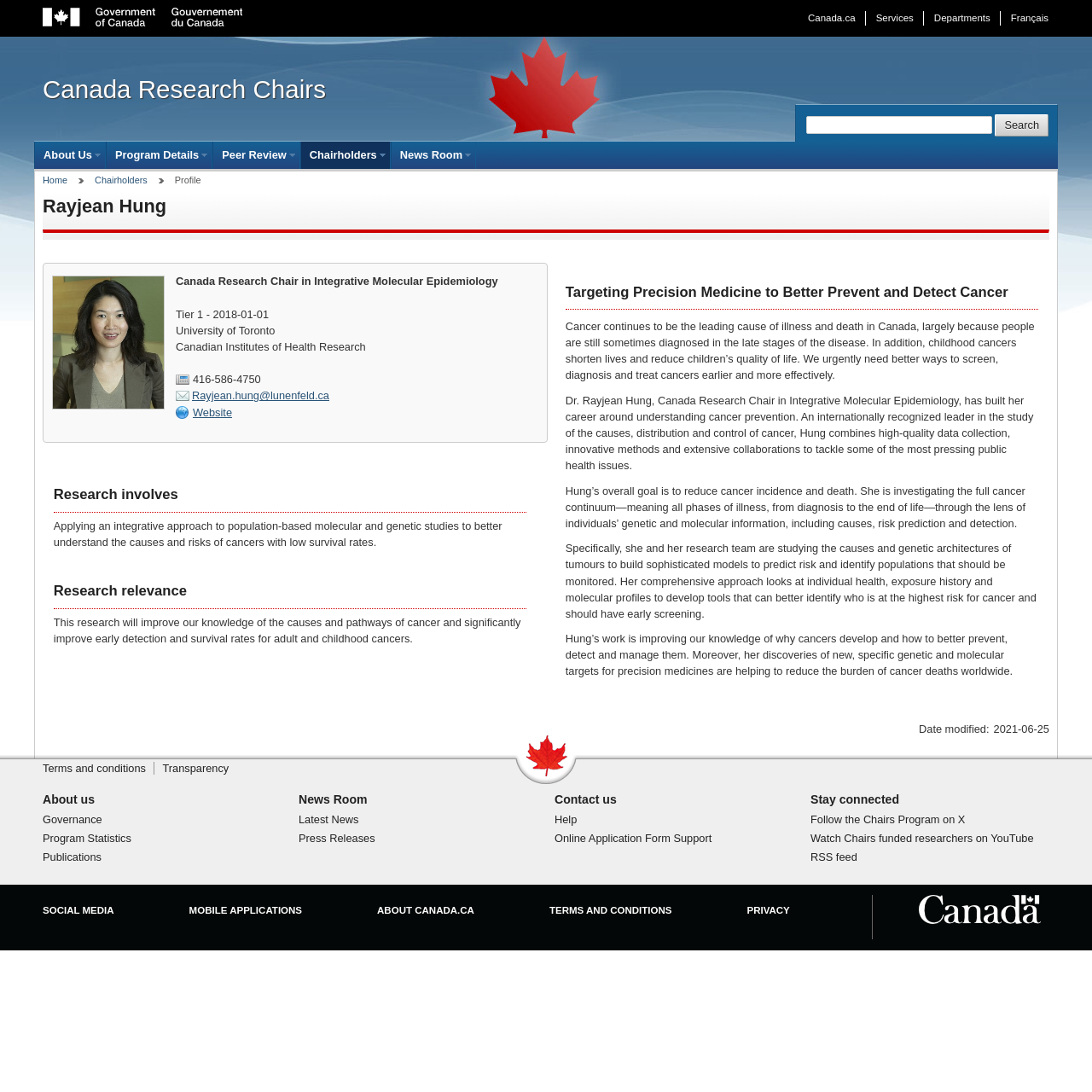Please locate the clickable area by providing the bounding box coordinates to follow this instruction: "Go to the Canada Research Chairs homepage".

[0.039, 0.069, 0.298, 0.095]